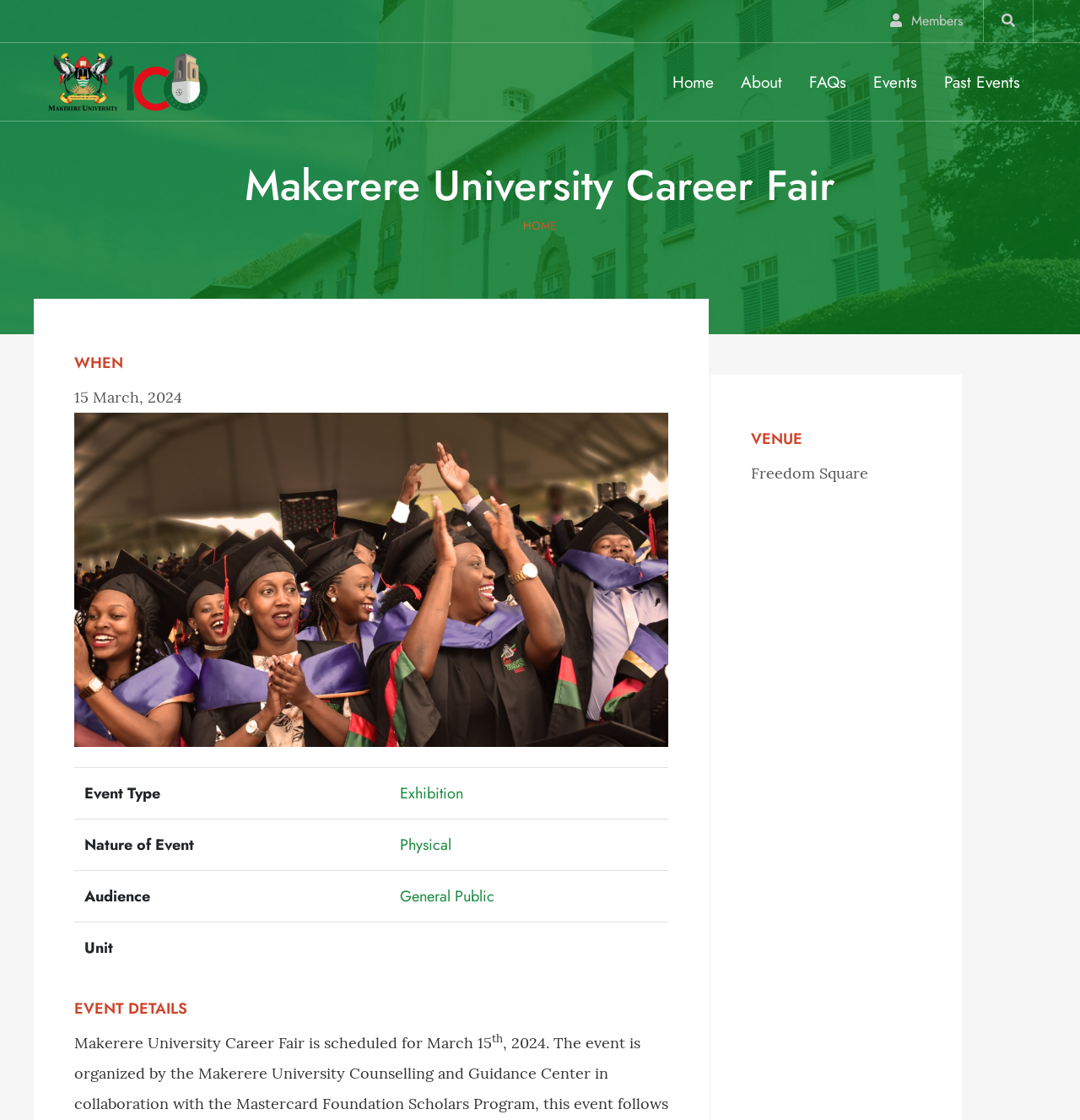Please pinpoint the bounding box coordinates for the region I should click to adhere to this instruction: "contact Walter Voronovic".

None